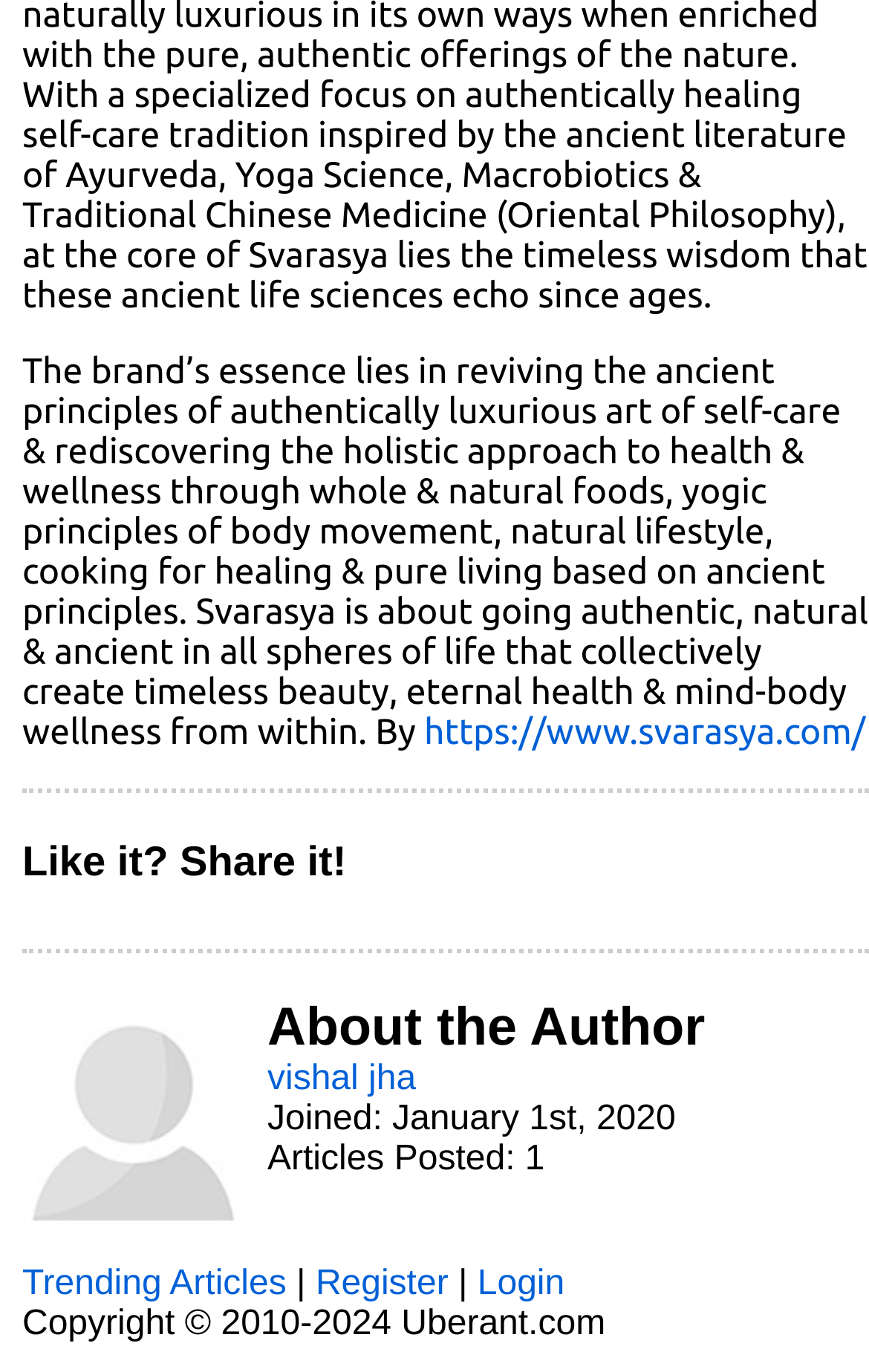Please find the bounding box for the UI component described as follows: "https://www.svarasya.com/".

[0.488, 0.52, 0.996, 0.549]